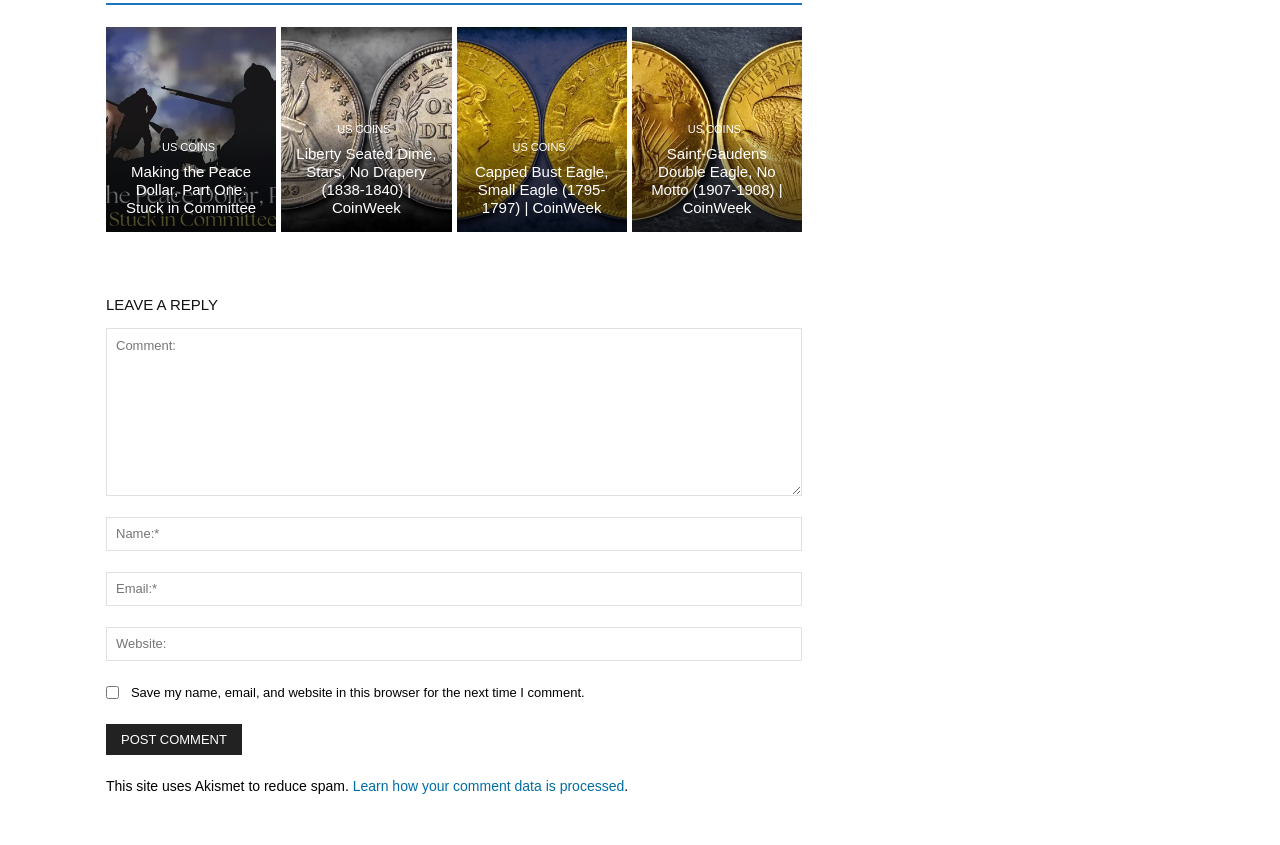What is the name of the spam reduction tool used on this website?
Based on the image, answer the question with as much detail as possible.

I found the name of the spam reduction tool by looking at the static text at the bottom of the webpage, which mentions 'This site uses Akismet to reduce spam'.